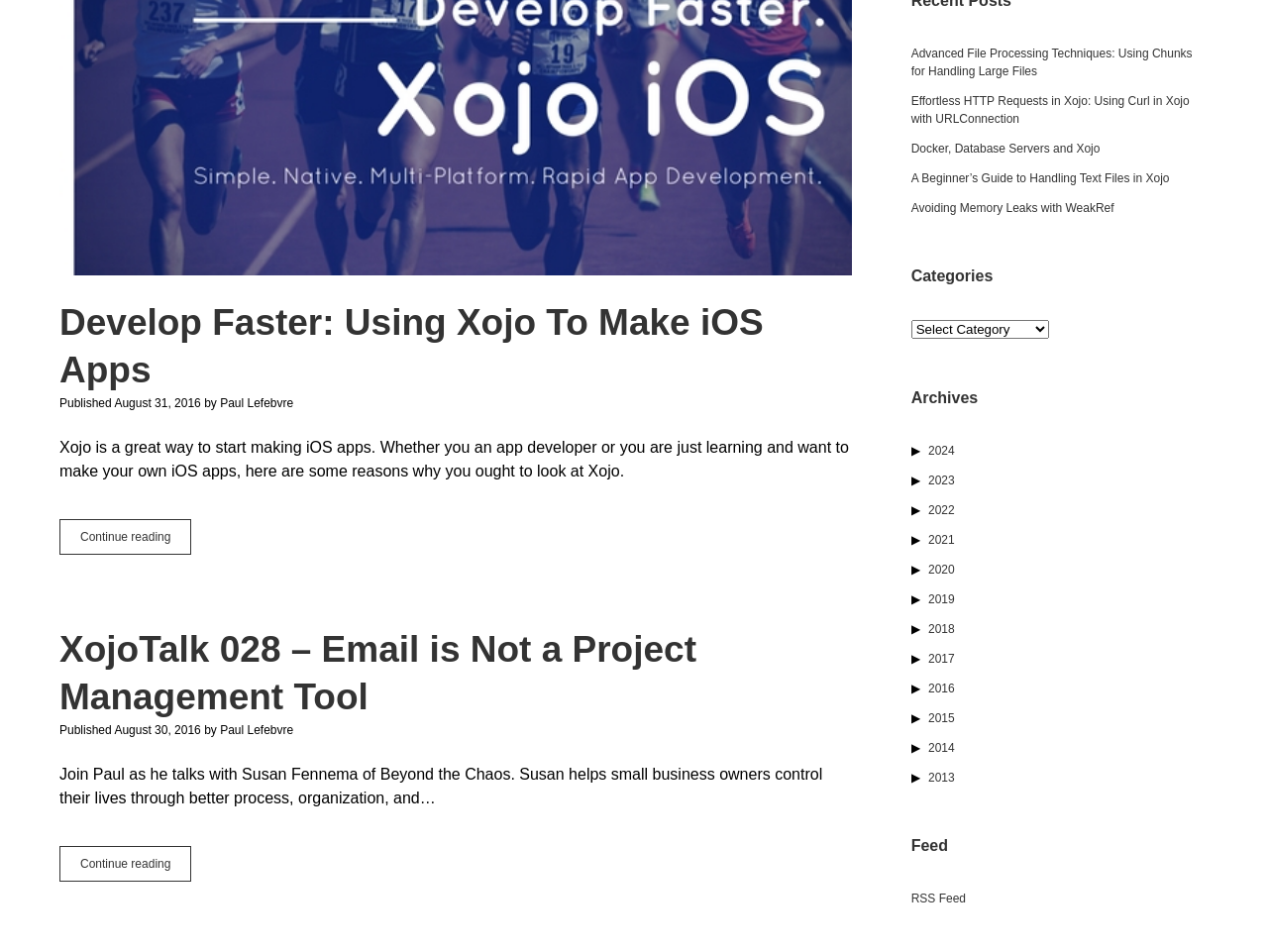Determine the bounding box coordinates for the UI element described. Format the coordinates as (top-left x, top-left y, bottom-right x, bottom-right y) and ensure all values are between 0 and 1. Element description: Docker, Database Servers and Xojo

[0.718, 0.149, 0.868, 0.164]